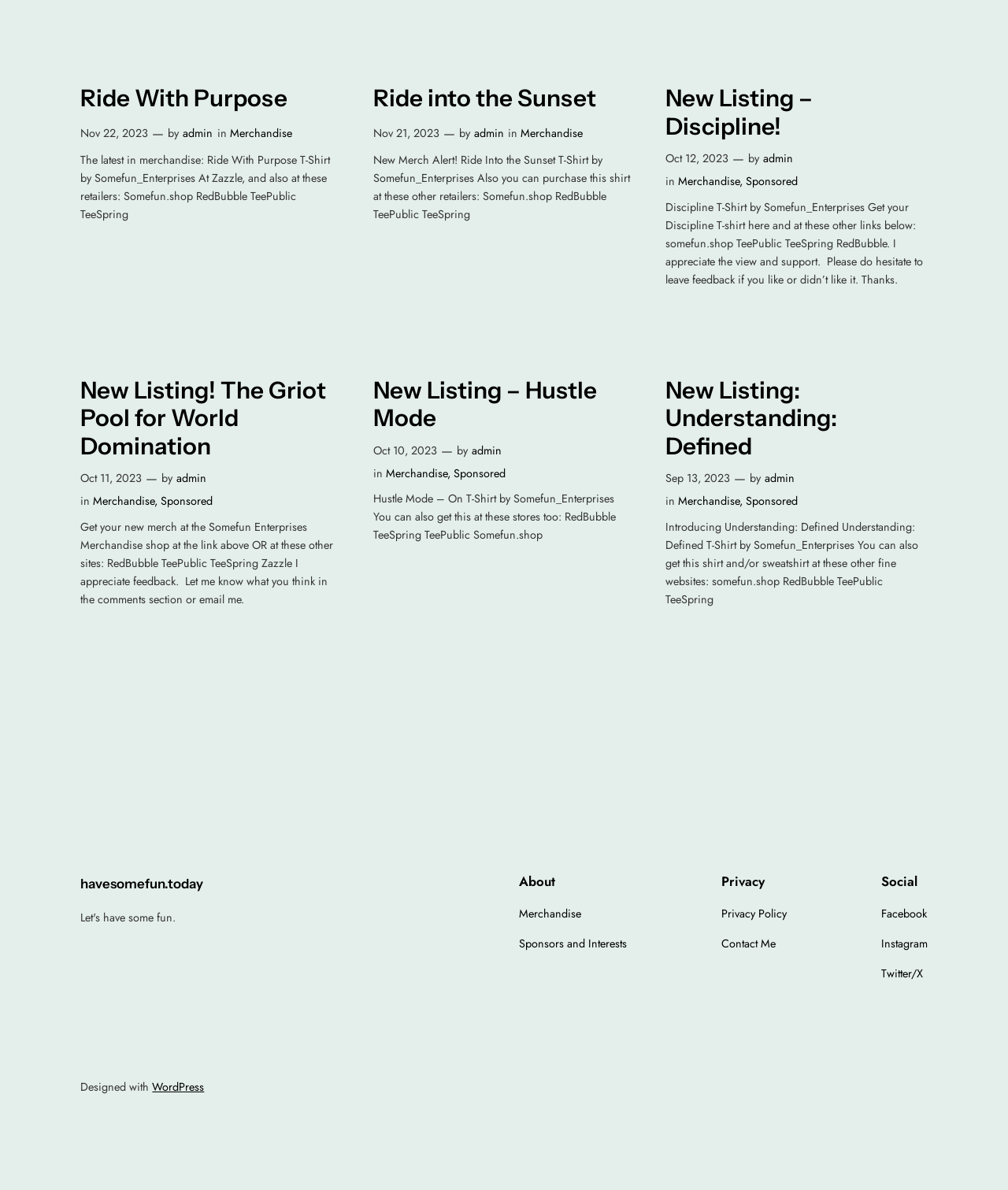Locate the UI element described by New Listing: Understanding: Defined and provide its bounding box coordinates. Use the format (top-left x, top-left y, bottom-right x, bottom-right y) with all values as floating point numbers between 0 and 1.

[0.66, 0.316, 0.92, 0.387]